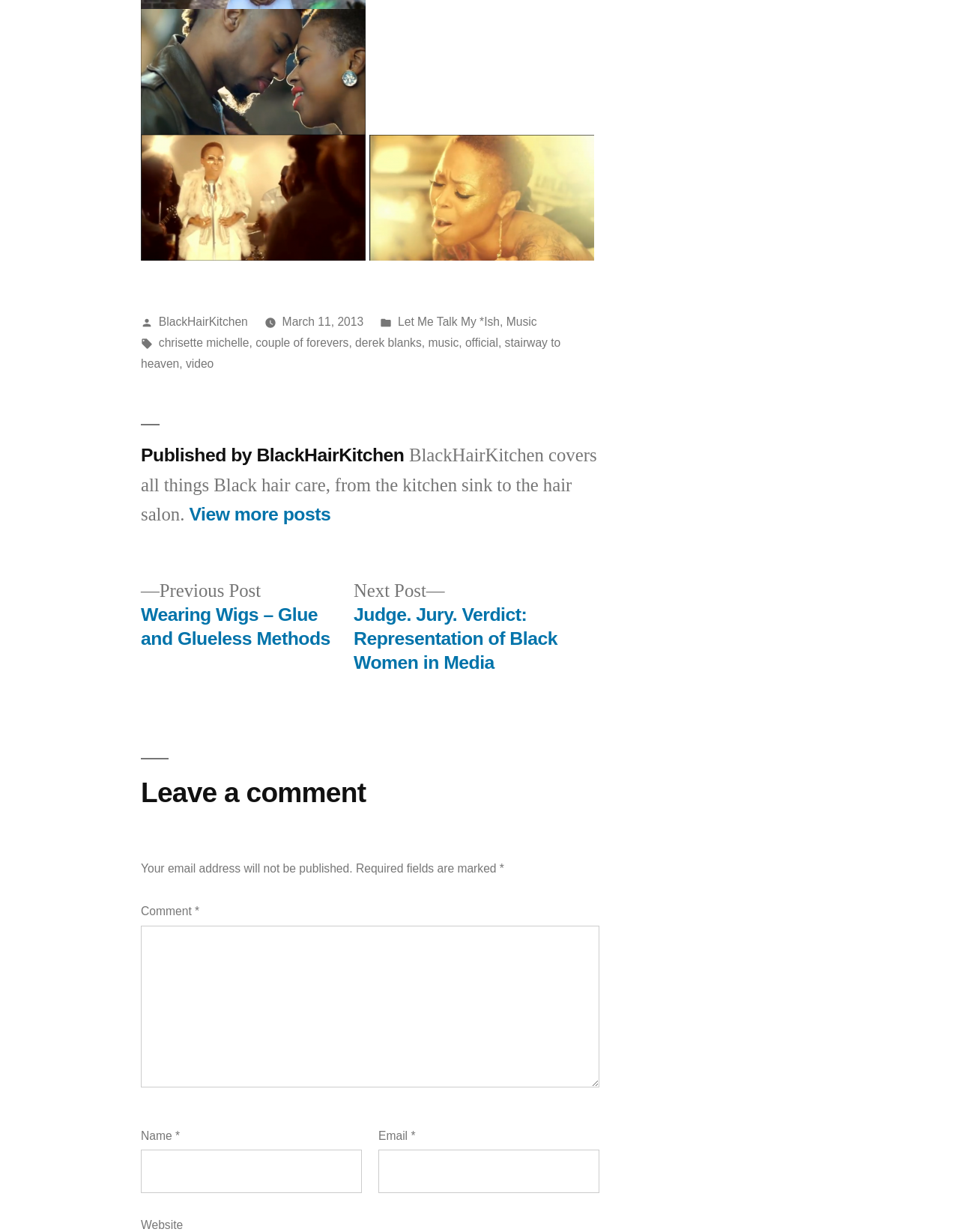Please provide a one-word or phrase answer to the question: 
What is the name of the singer in the image?

Chrisette Michelle